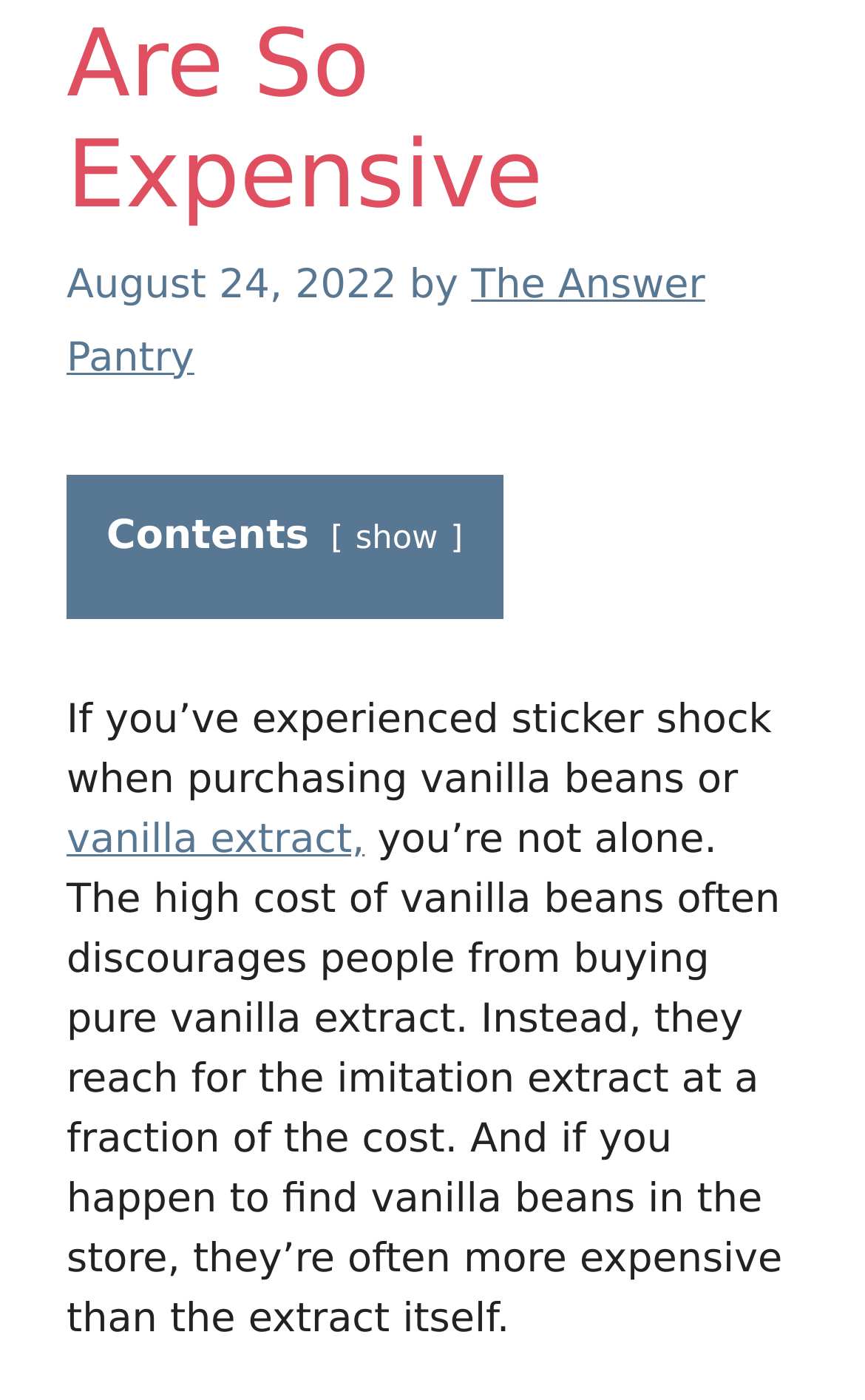Please predict the bounding box coordinates (top-left x, top-left y, bottom-right x, bottom-right y) for the UI element in the screenshot that fits the description: The Answer Pantry

[0.077, 0.188, 0.815, 0.272]